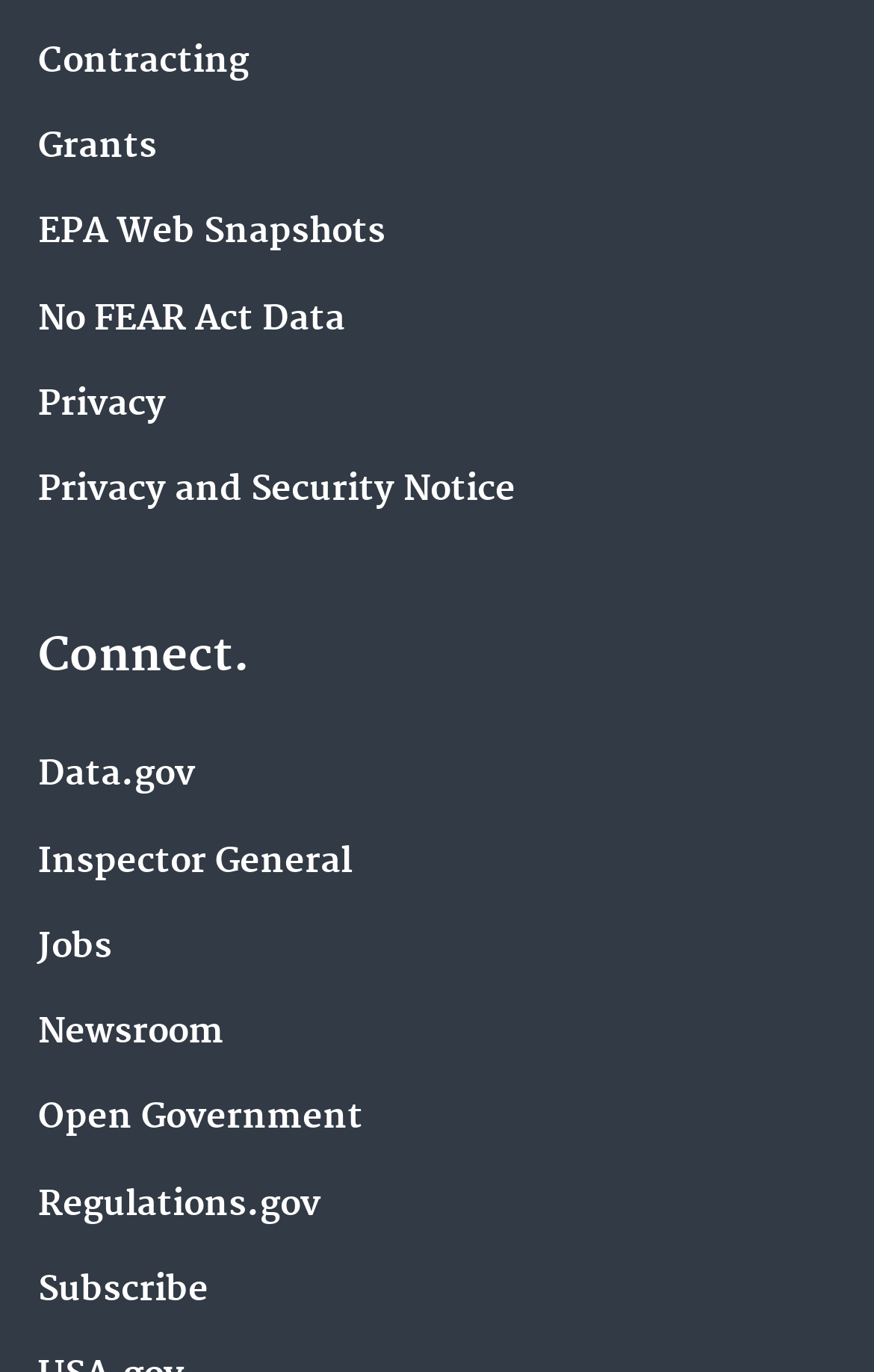What is the second link from the top?
Using the screenshot, give a one-word or short phrase answer.

Grants